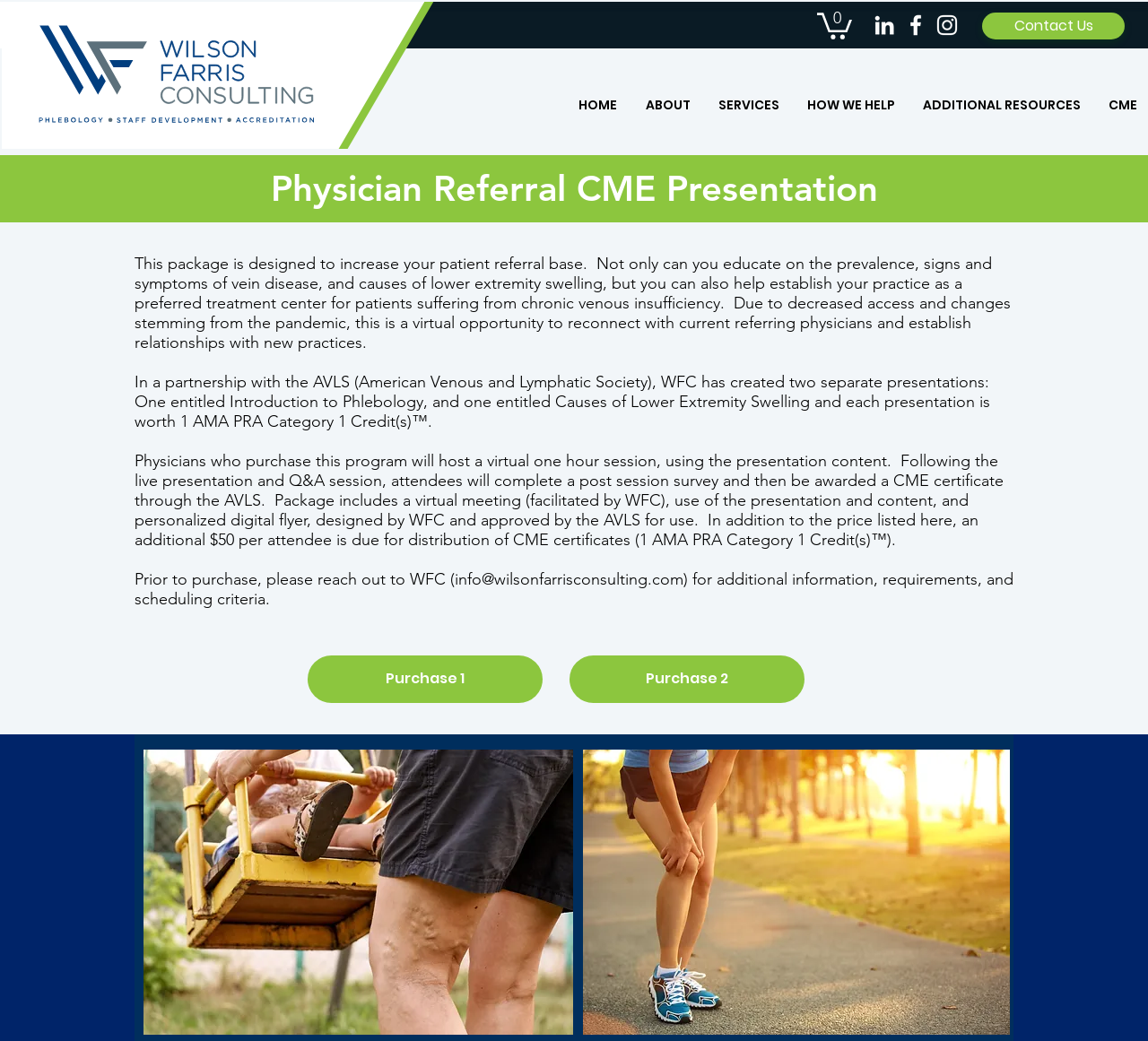Locate the bounding box coordinates of the clickable region to complete the following instruction: "Click the Facebook link."

[0.786, 0.011, 0.809, 0.037]